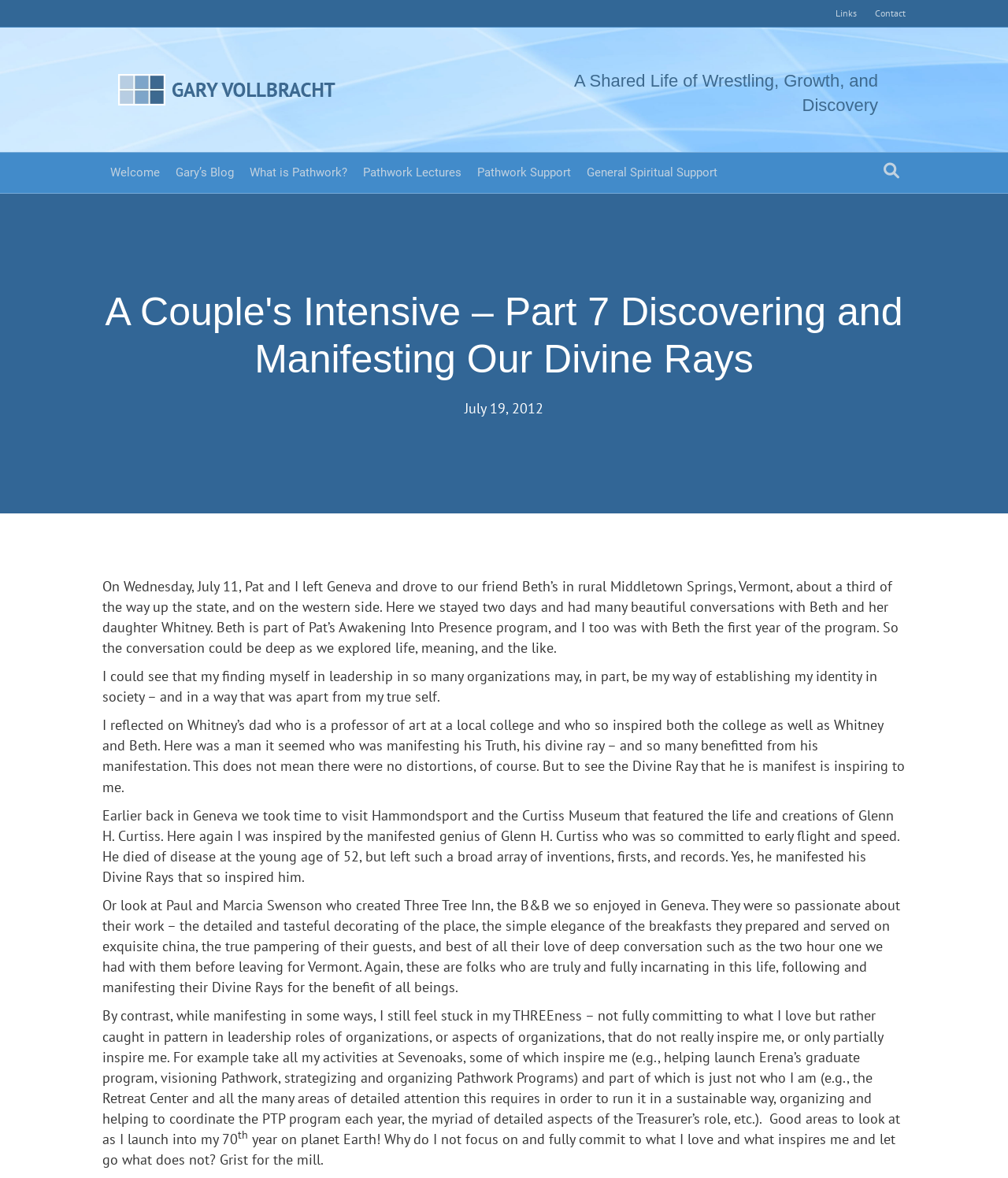What is the name of the program that Beth is part of?
Give a single word or phrase answer based on the content of the image.

Awakening Into Presence